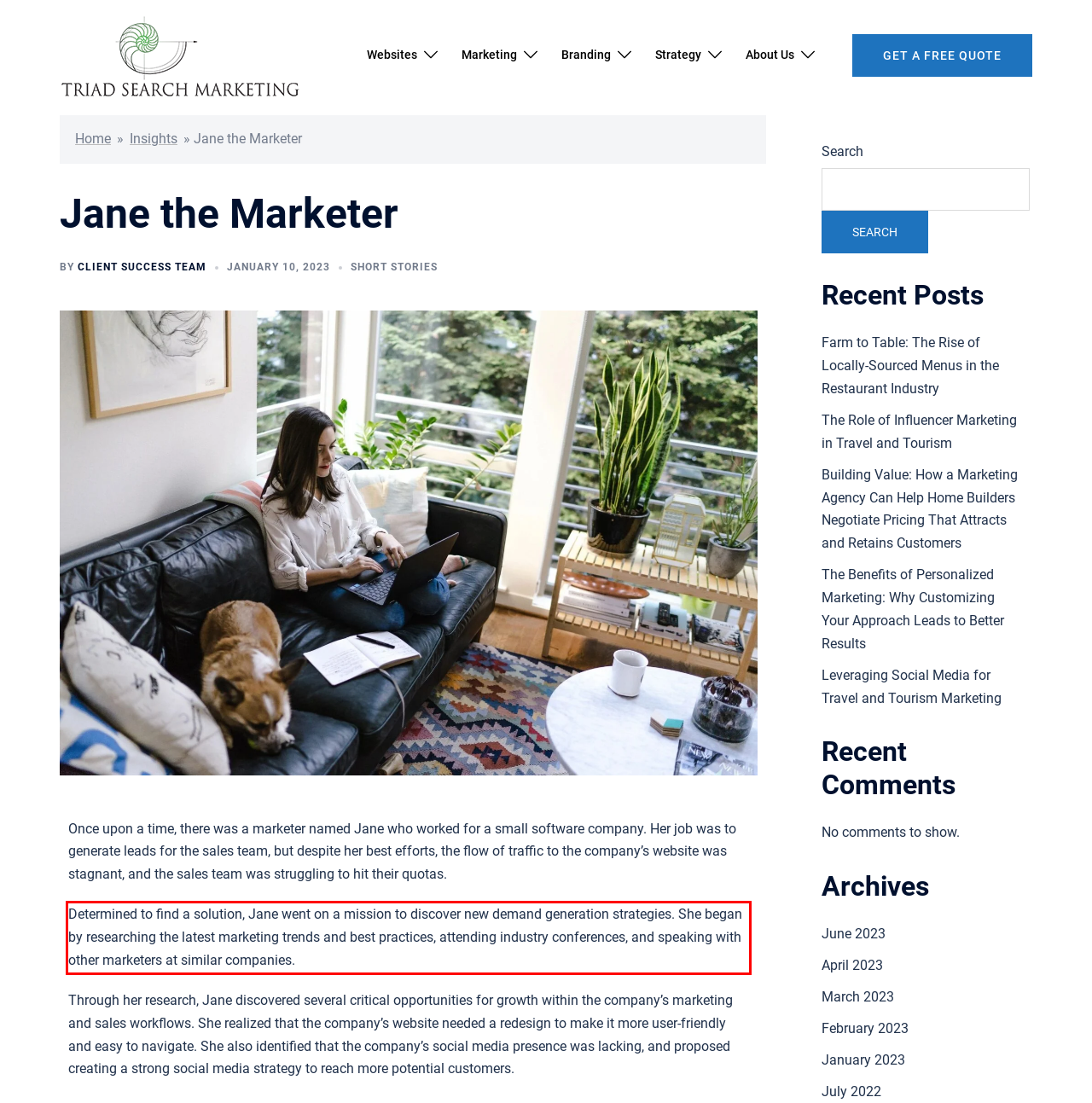Analyze the webpage screenshot and use OCR to recognize the text content in the red bounding box.

Determined to find a solution, Jane went on a mission to discover new demand generation strategies. She began by researching the latest marketing trends and best practices, attending industry conferences, and speaking with other marketers at similar companies.